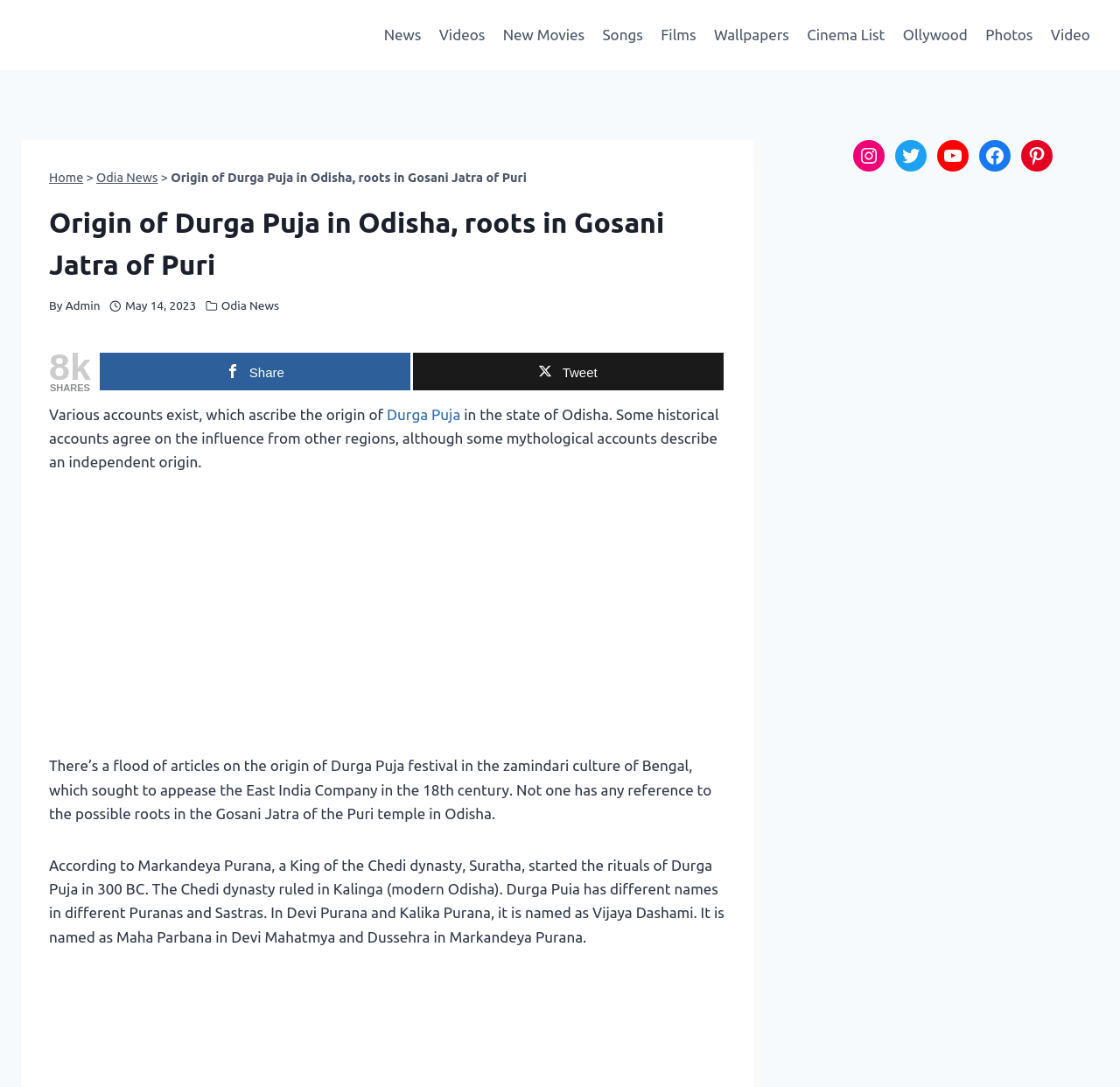What is the date of the article?
Using the screenshot, give a one-word or short phrase answer.

May 14, 2023